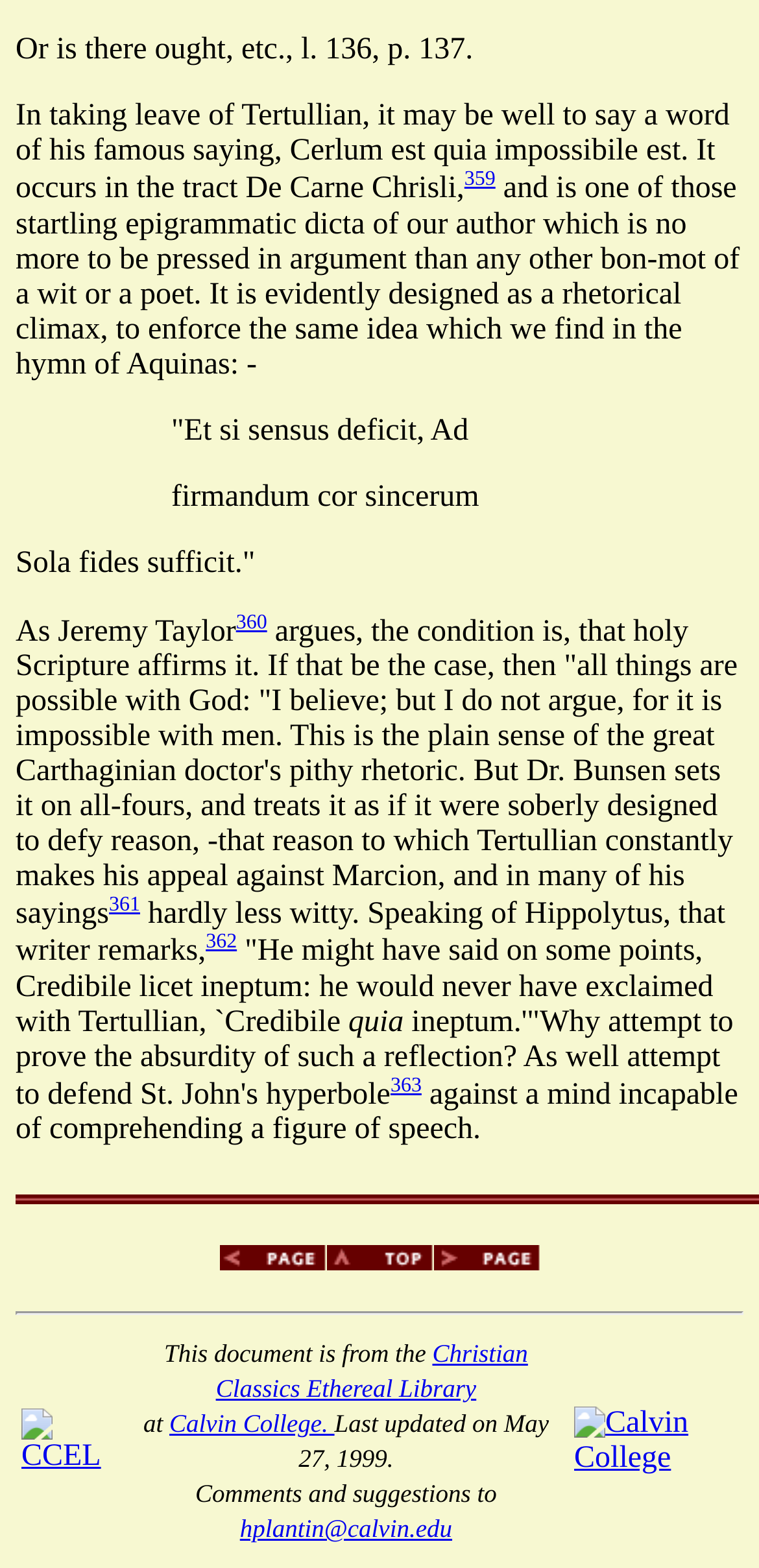Specify the bounding box coordinates of the area that needs to be clicked to achieve the following instruction: "Contact 'hplantin@calvin.edu'".

[0.316, 0.965, 0.596, 0.984]